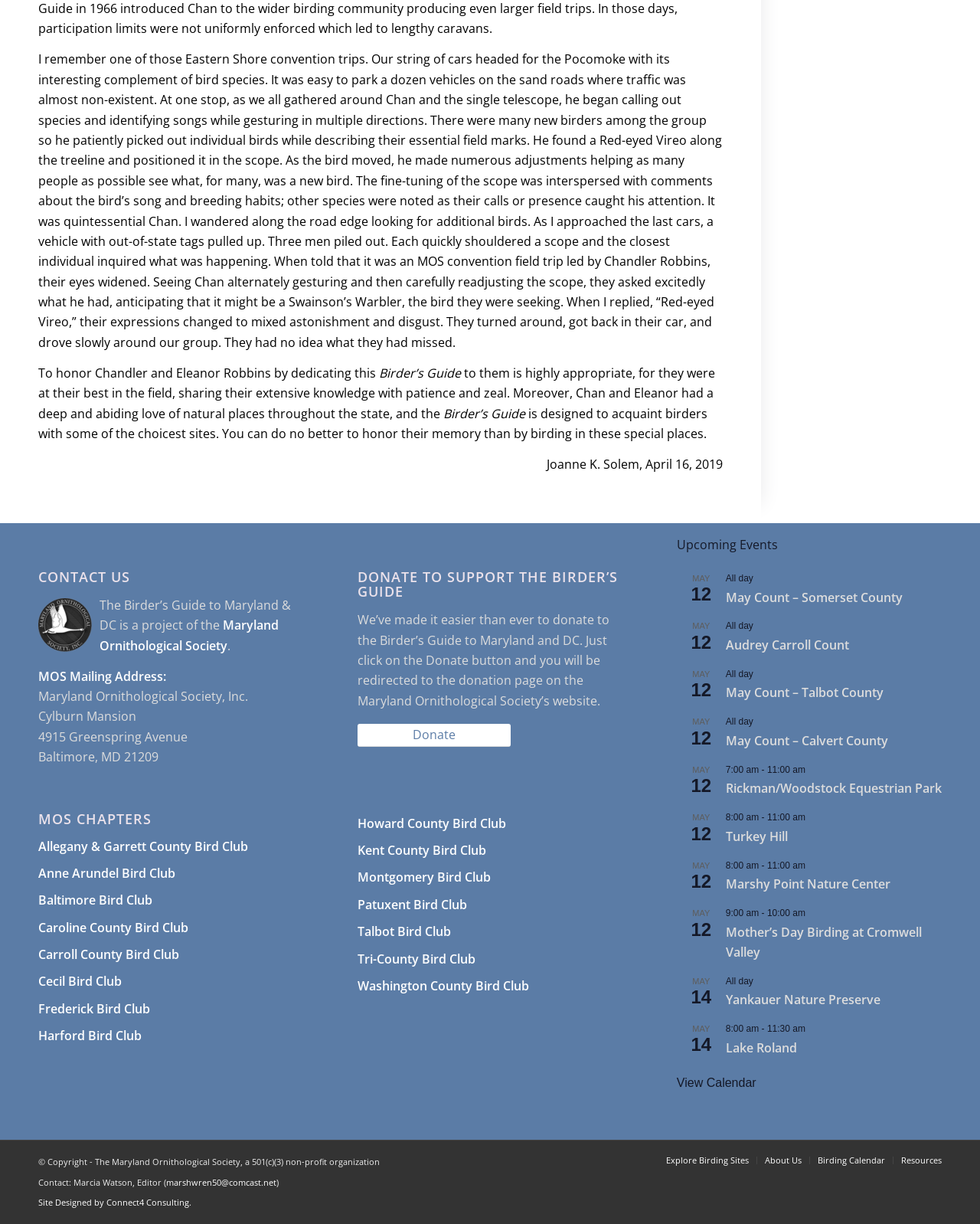Please identify the bounding box coordinates of the region to click in order to complete the given instruction: "Click the Donate button". The coordinates should be four float numbers between 0 and 1, i.e., [left, top, right, bottom].

[0.365, 0.591, 0.521, 0.61]